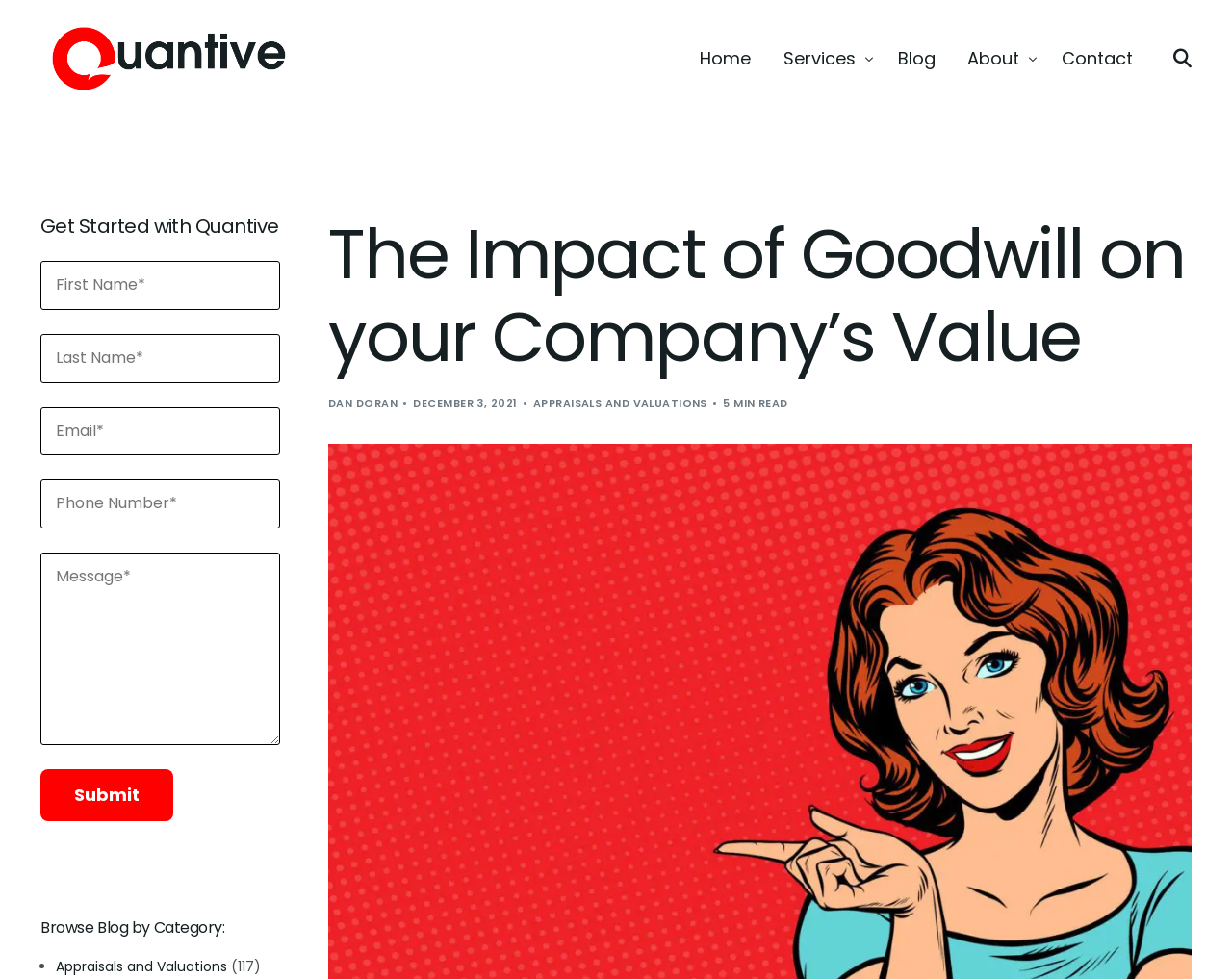Please determine the bounding box coordinates for the element with the description: "M&A Advisory".

[0.623, 0.177, 0.841, 0.213]